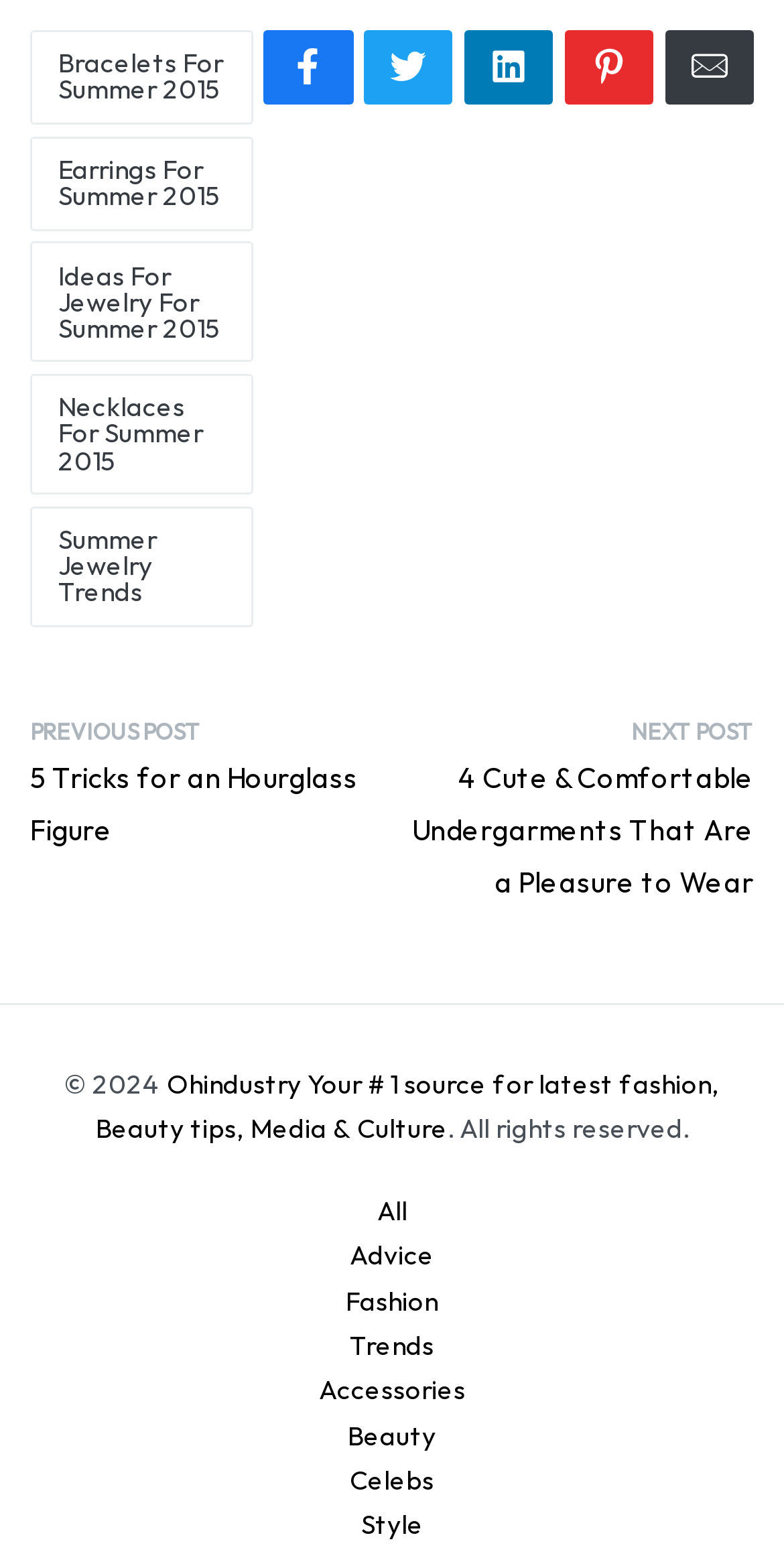Please find the bounding box for the UI element described by: "Page".

None